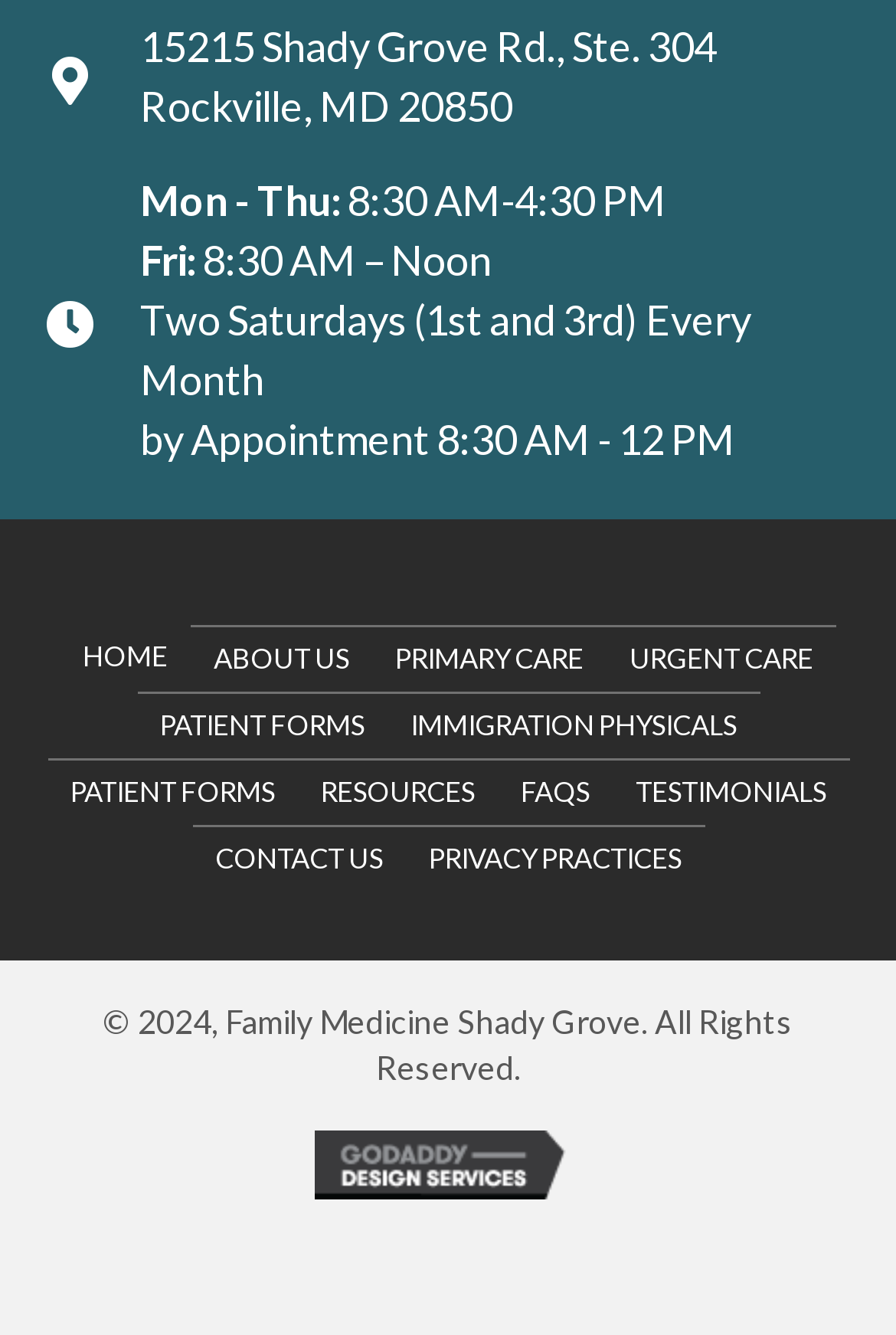Please specify the bounding box coordinates of the clickable region necessary for completing the following instruction: "Click the 'HOME' link". The coordinates must consist of four float numbers between 0 and 1, i.e., [left, top, right, bottom].

[0.067, 0.469, 0.213, 0.517]